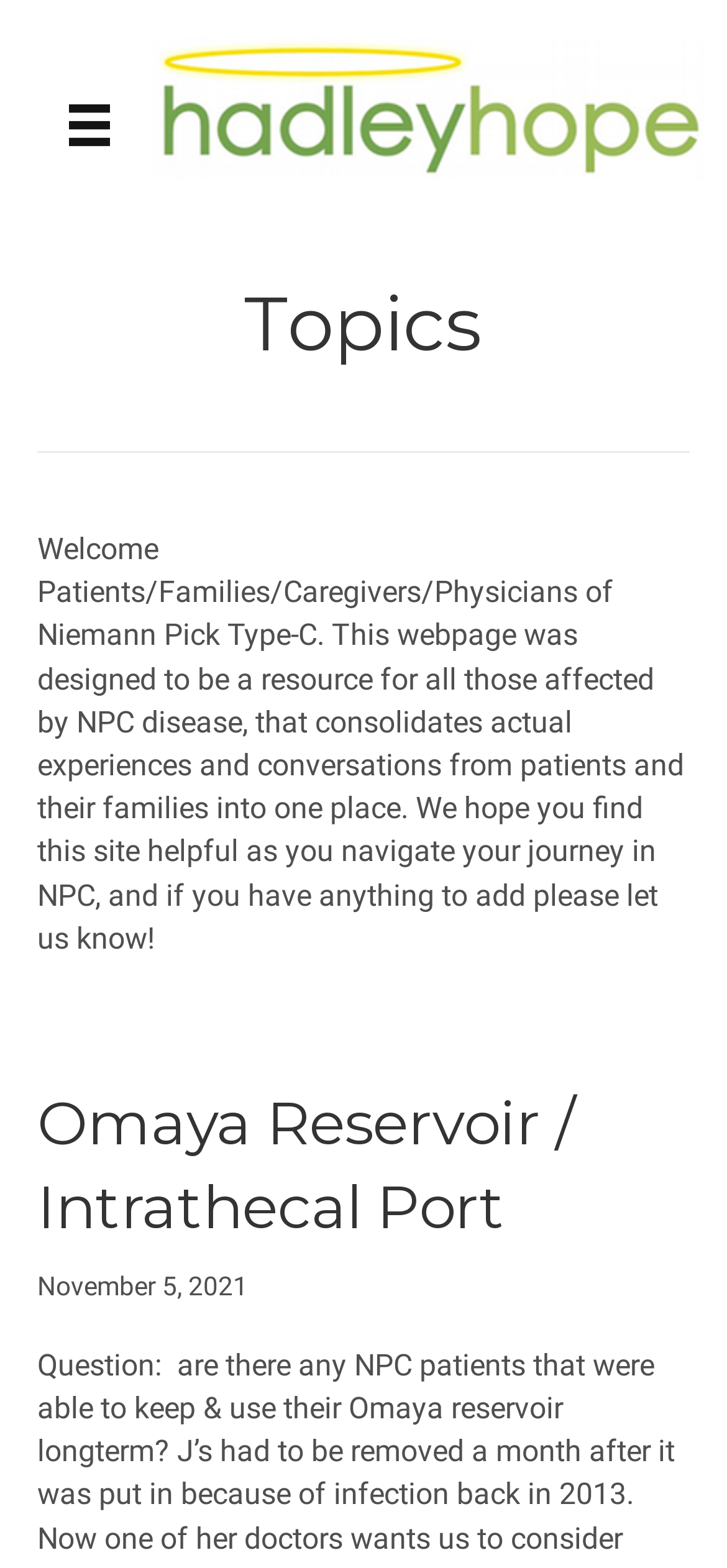Construct a comprehensive caption that outlines the webpage's structure and content.

The webpage is titled "Topics – Hadley Hope" and appears to be a resource page for individuals affected by Niemann Pick Type-C disease. At the top left of the page, there is a button labeled "Menu" with a small icon to its right. Below the button, there is a large heading that reads "Topics". 

To the right of the "Topics" heading, there is a link and an image, both labeled "Hadley Hope". The image is slightly larger than the link. 

Below the "Topics" heading, there is a block of text that welcomes patients, families, caregivers, and physicians affected by NPC disease. This text explains that the webpage is a resource that consolidates experiences and conversations from patients and their families into one place.

Further down the page, there is a heading that reads "Omaya Reservoir / Intrathecal Port" with a link of the same name below it. The link is positioned slightly to the right of the heading. 

At the bottom of the page, there is a date, "November 5, 2021", which appears to be a timestamp or a publication date.